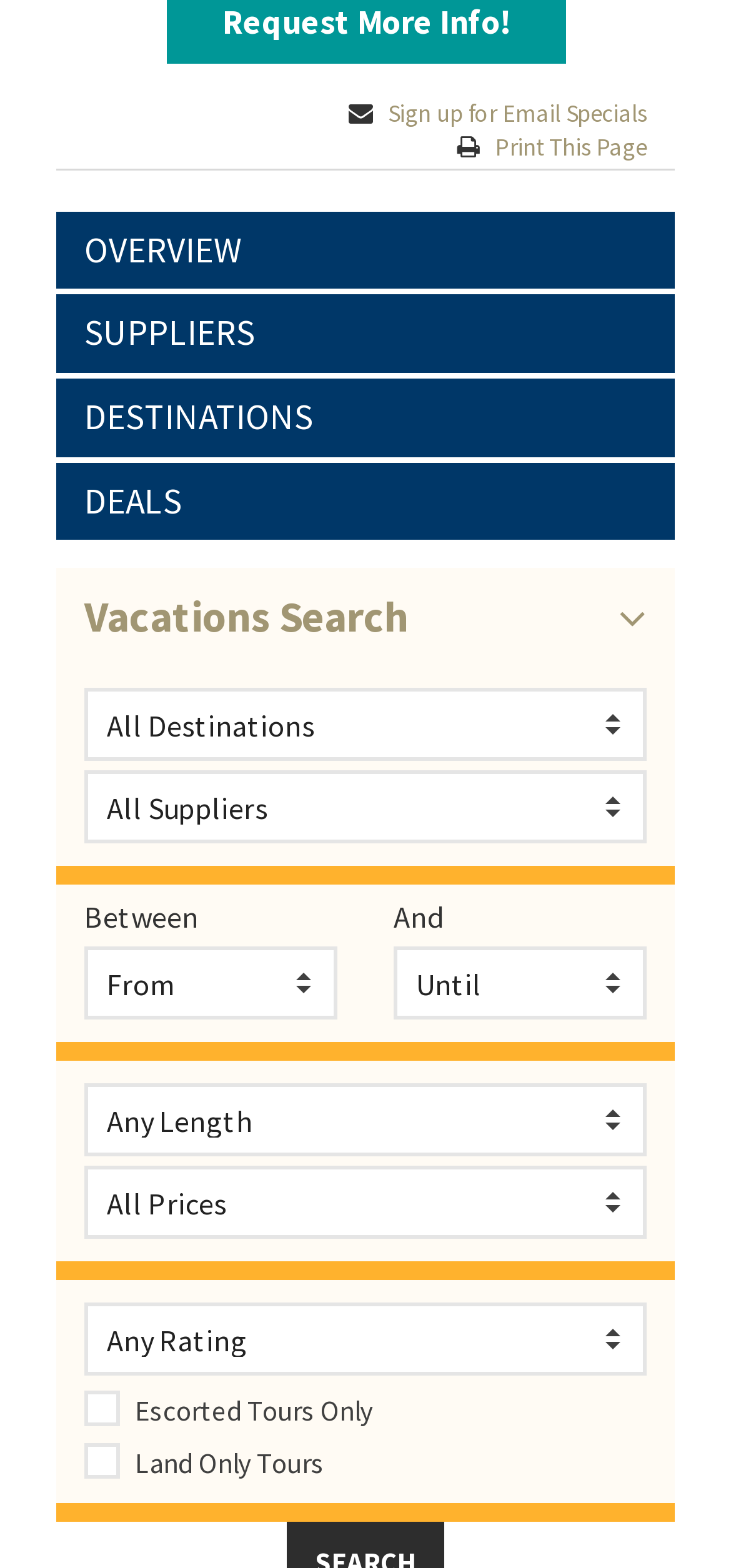Identify the bounding box coordinates of the area you need to click to perform the following instruction: "Search for vacations".

[0.115, 0.376, 0.559, 0.41]